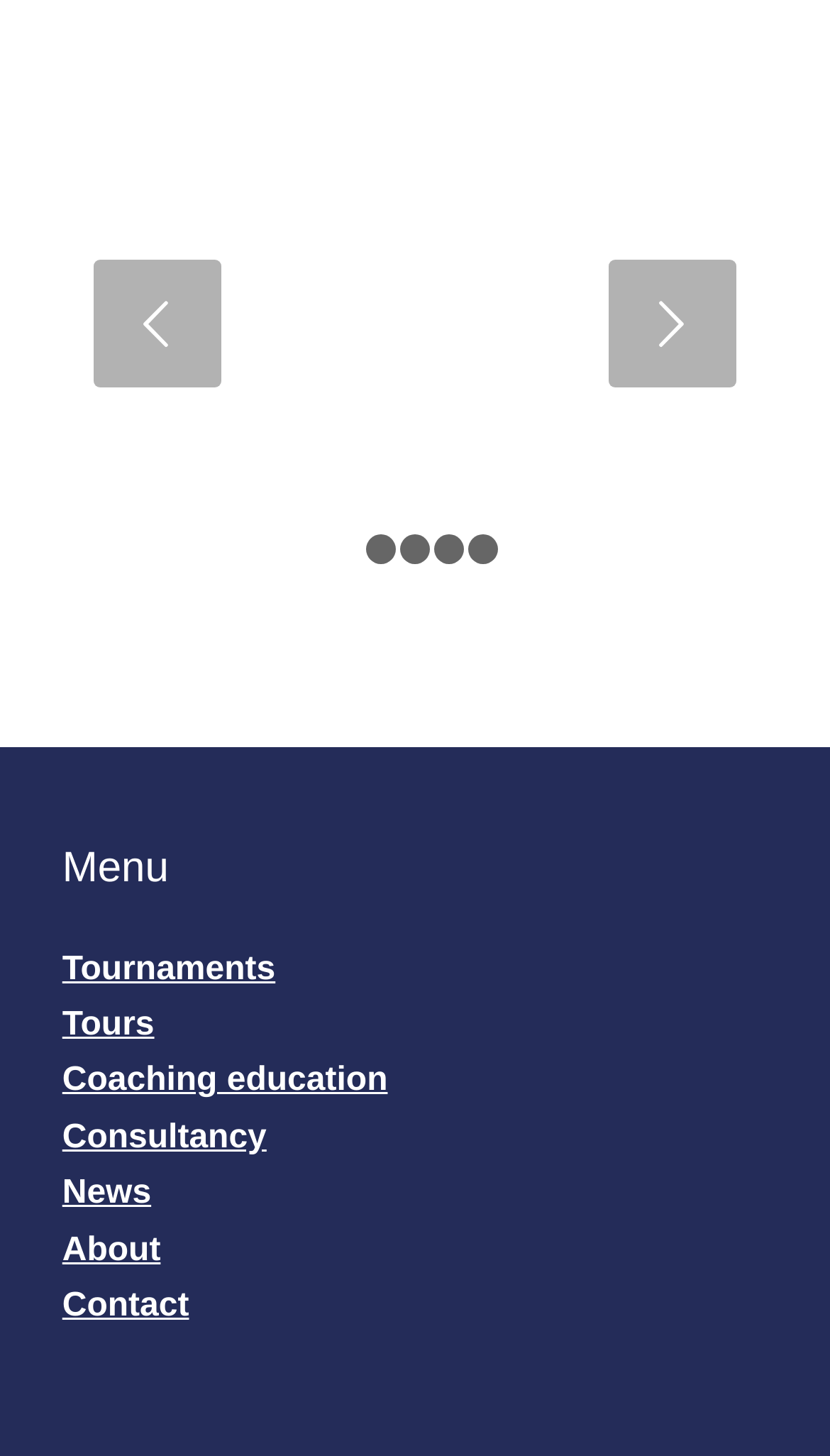Please provide a comprehensive answer to the question below using the information from the image: What is the first link in the numbered list?

I looked at the links with numbers and found that the first link is labeled as '1'. It is located at the top-left of the numbered list.